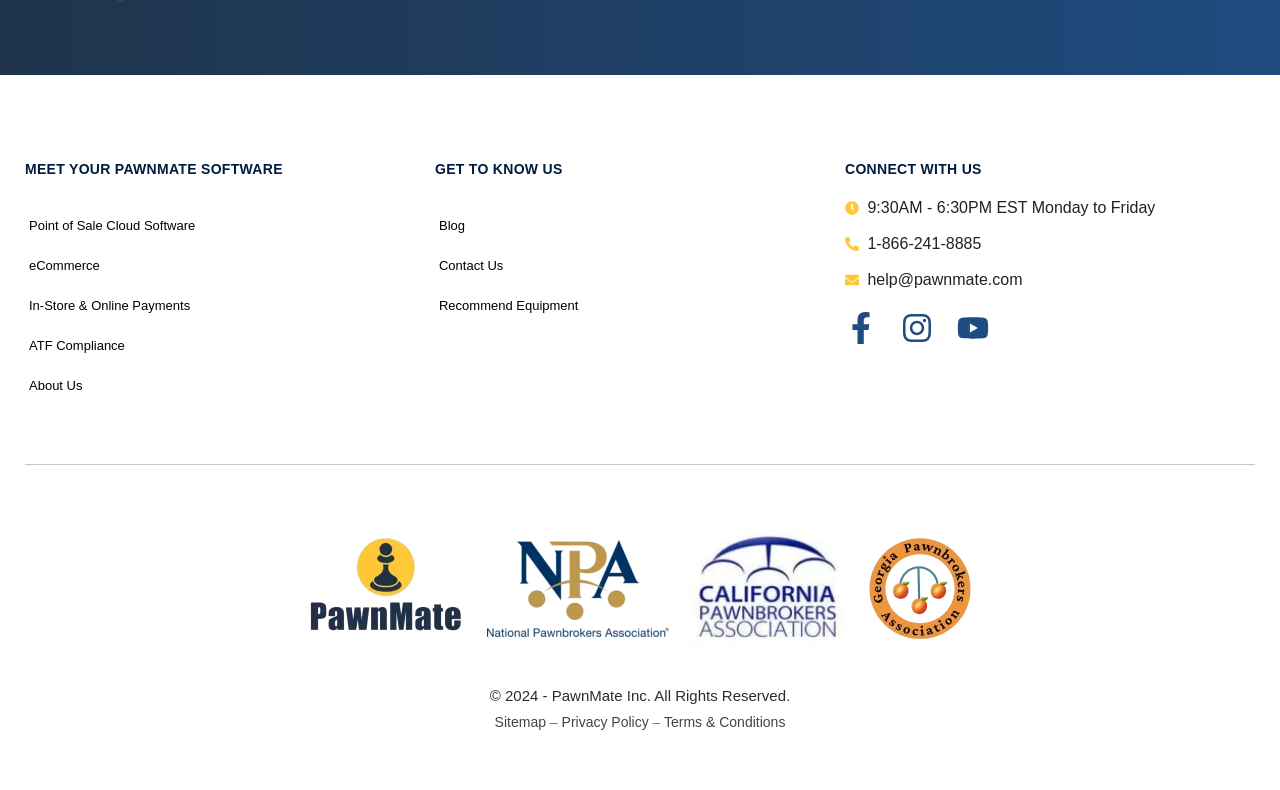Find the bounding box coordinates of the area that needs to be clicked in order to achieve the following instruction: "Email to help@pawnmate.com". The coordinates should be specified as four float numbers between 0 and 1, i.e., [left, top, right, bottom].

[0.678, 0.343, 0.799, 0.364]